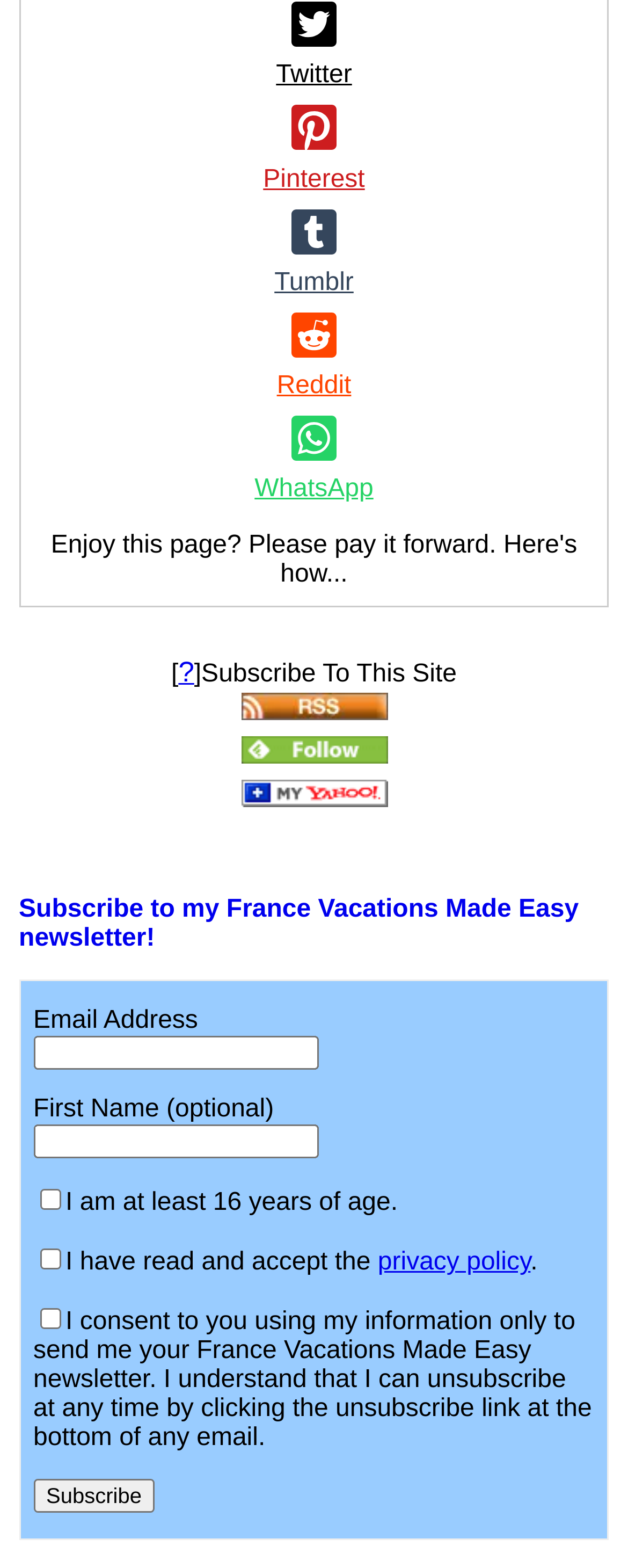Reply to the question below using a single word or brief phrase:
What is the button text at the bottom of the subscription form?

Subscribe